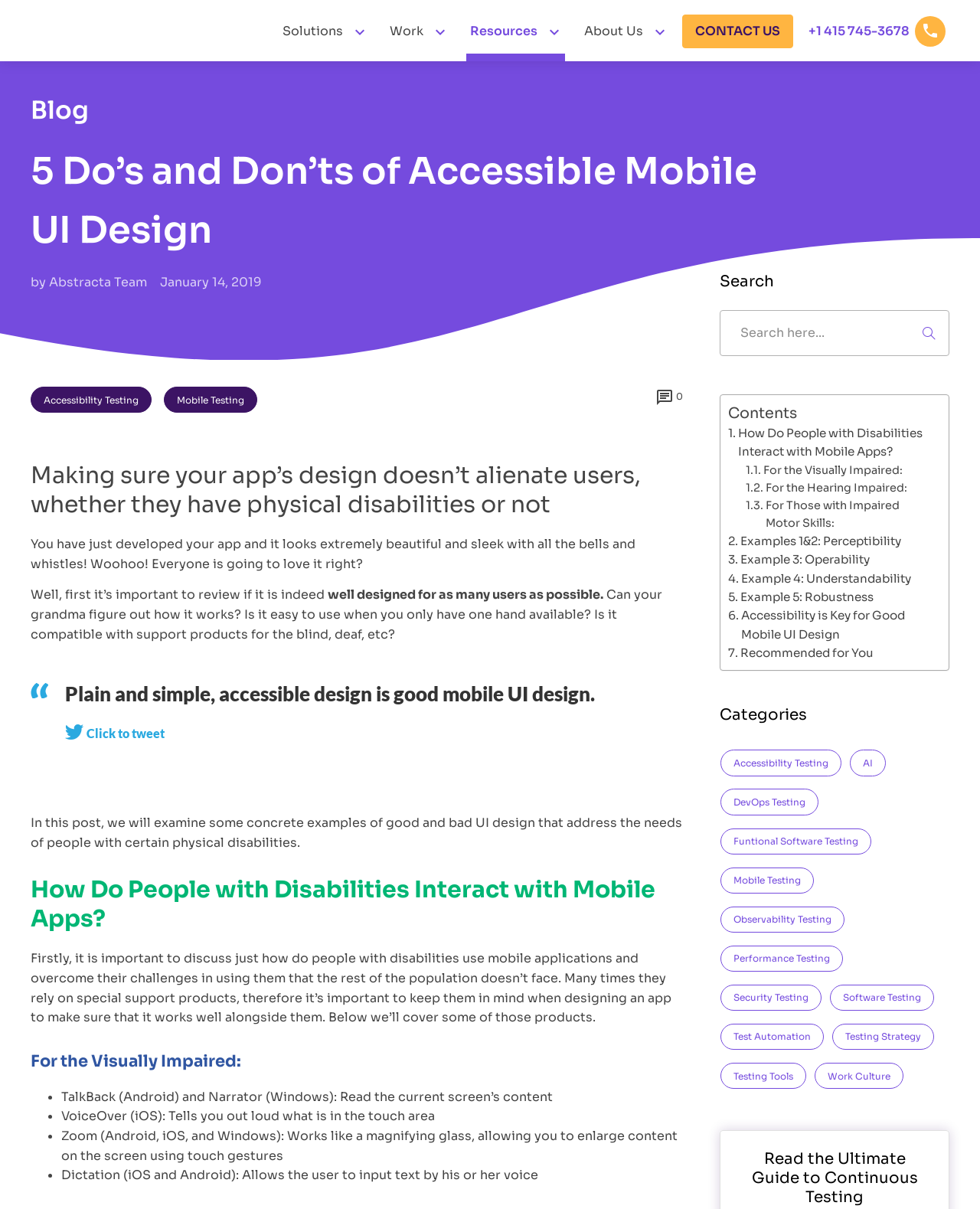Extract the bounding box coordinates for the HTML element that matches this description: "Resources". The coordinates should be four float numbers between 0 and 1, i.e., [left, top, right, bottom].

[0.48, 0.019, 0.548, 0.032]